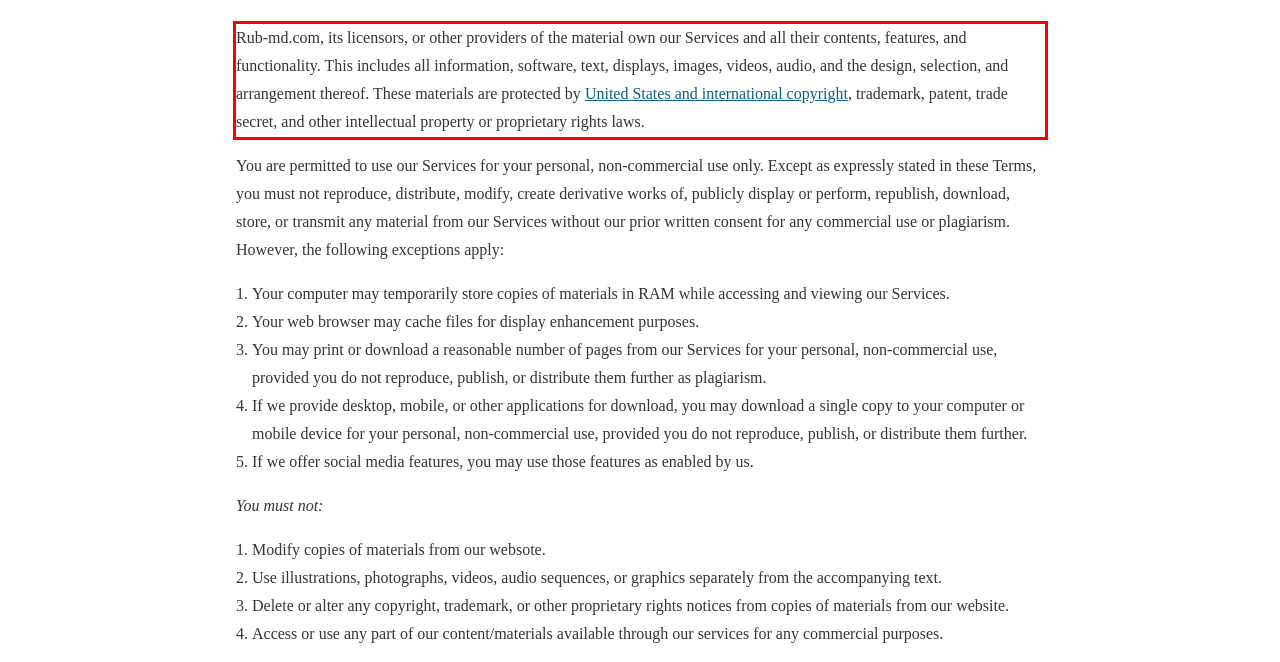Given a screenshot of a webpage with a red bounding box, please identify and retrieve the text inside the red rectangle.

Rub-md.com, its licensors, or other providers of the material own our Services and all their contents, features, and functionality. This includes all information, software, text, displays, images, videos, audio, and the design, selection, and arrangement thereof. These materials are protected by United States and international copyright, trademark, patent, trade secret, and other intellectual property or proprietary rights laws.